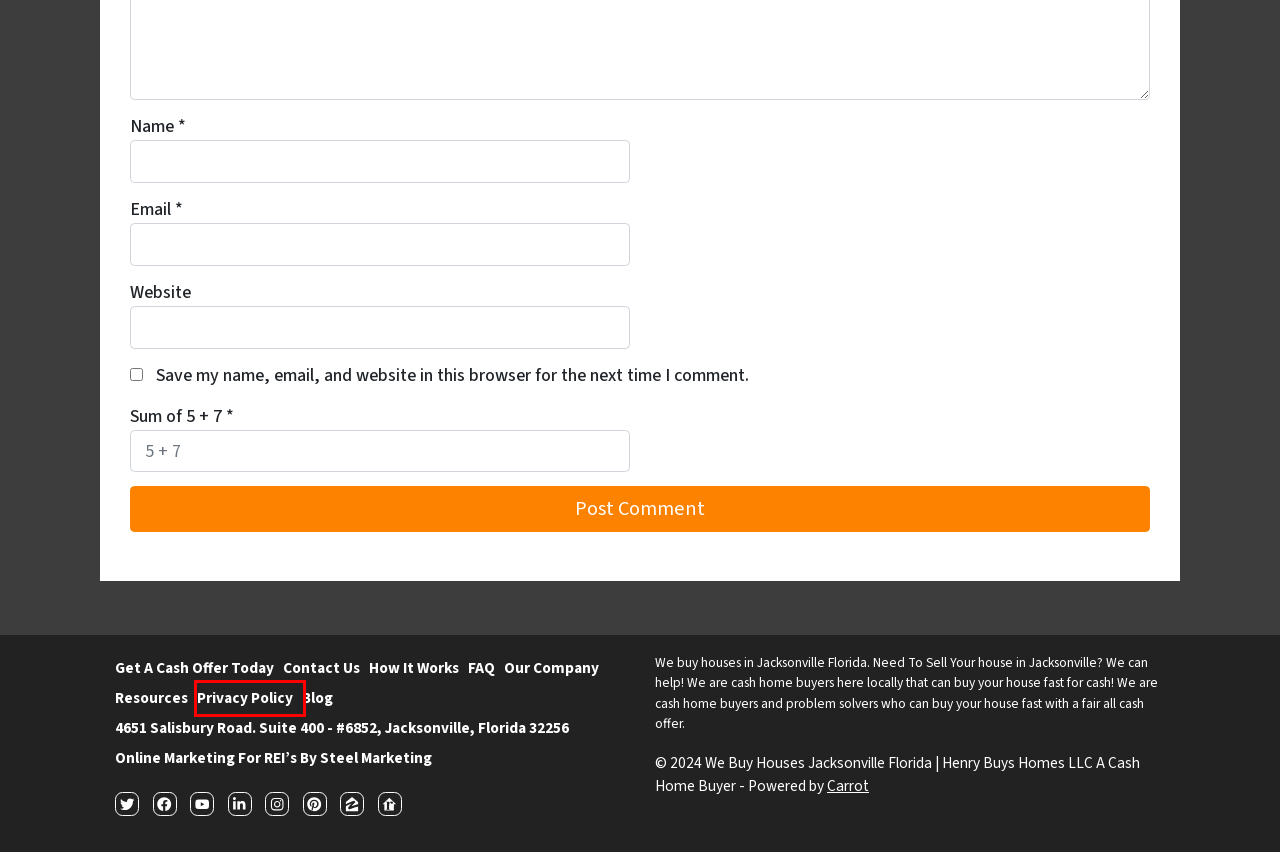You have a screenshot of a webpage with a red bounding box around an element. Select the webpage description that best matches the new webpage after clicking the element within the red bounding box. Here are the descriptions:
A. Frequently Asked Questions | Henry Buys Homes
B. Real Estate Investor Websites - Carrot
C. Sell Your Jacksonville’s House Fast | Henry Buys Homes
D. Online Marketing For Real Estate Investors | SEO, PPC, FB Ads & Web Design | Steel Marketing
E. About Henry Buys Homes: Homebuyer in Jacksonville, Fl
F. Privacy Policy | Henry Buys Homes
G. We Buy Houses in Jacksonville, FL | Henry Buys Homes
H. Contact Jacksonville, FL, Home Buyers | Henry Buys Homes

F